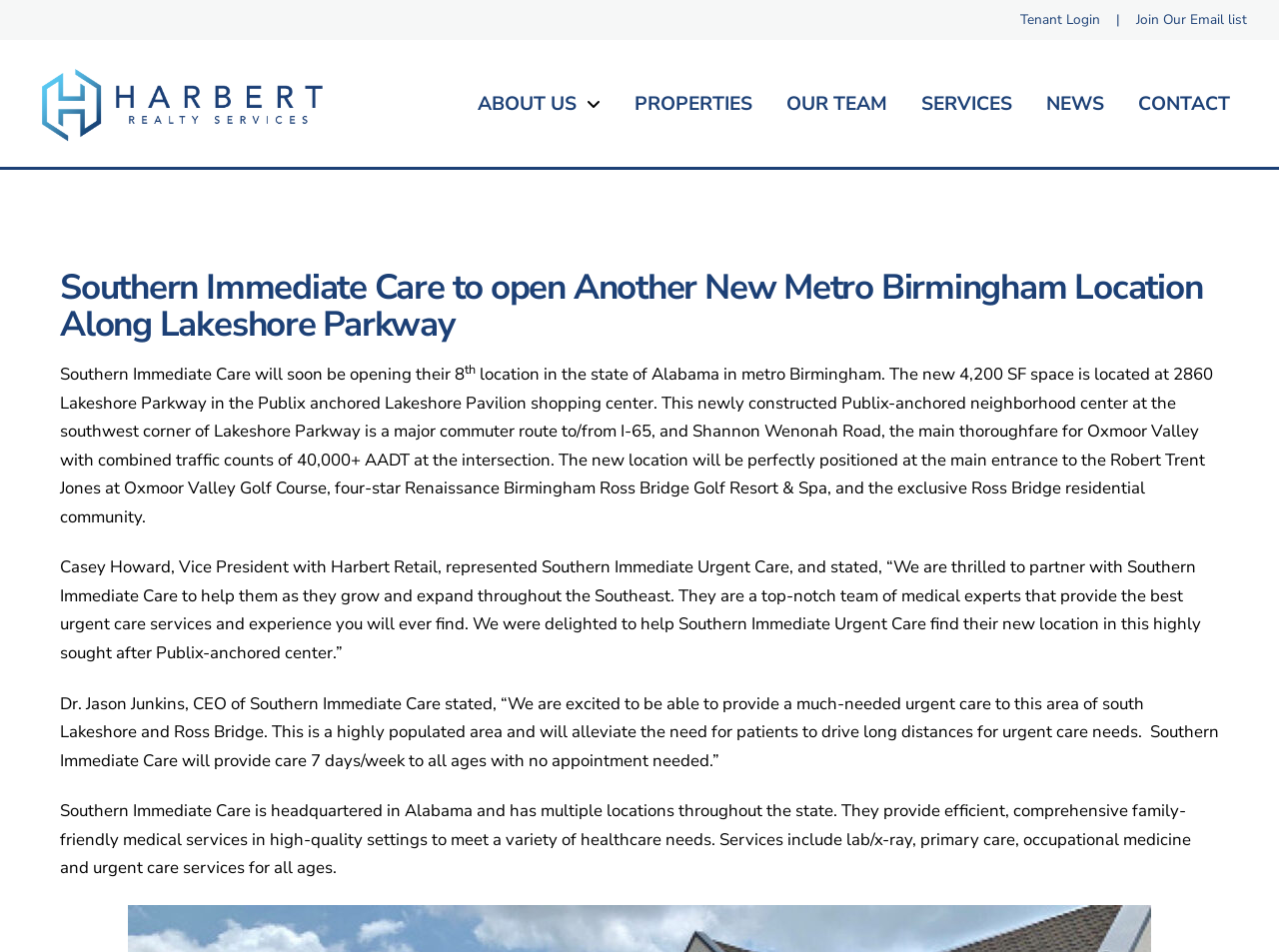What is the name of the medical care provider?
Provide a one-word or short-phrase answer based on the image.

Southern Immediate Care